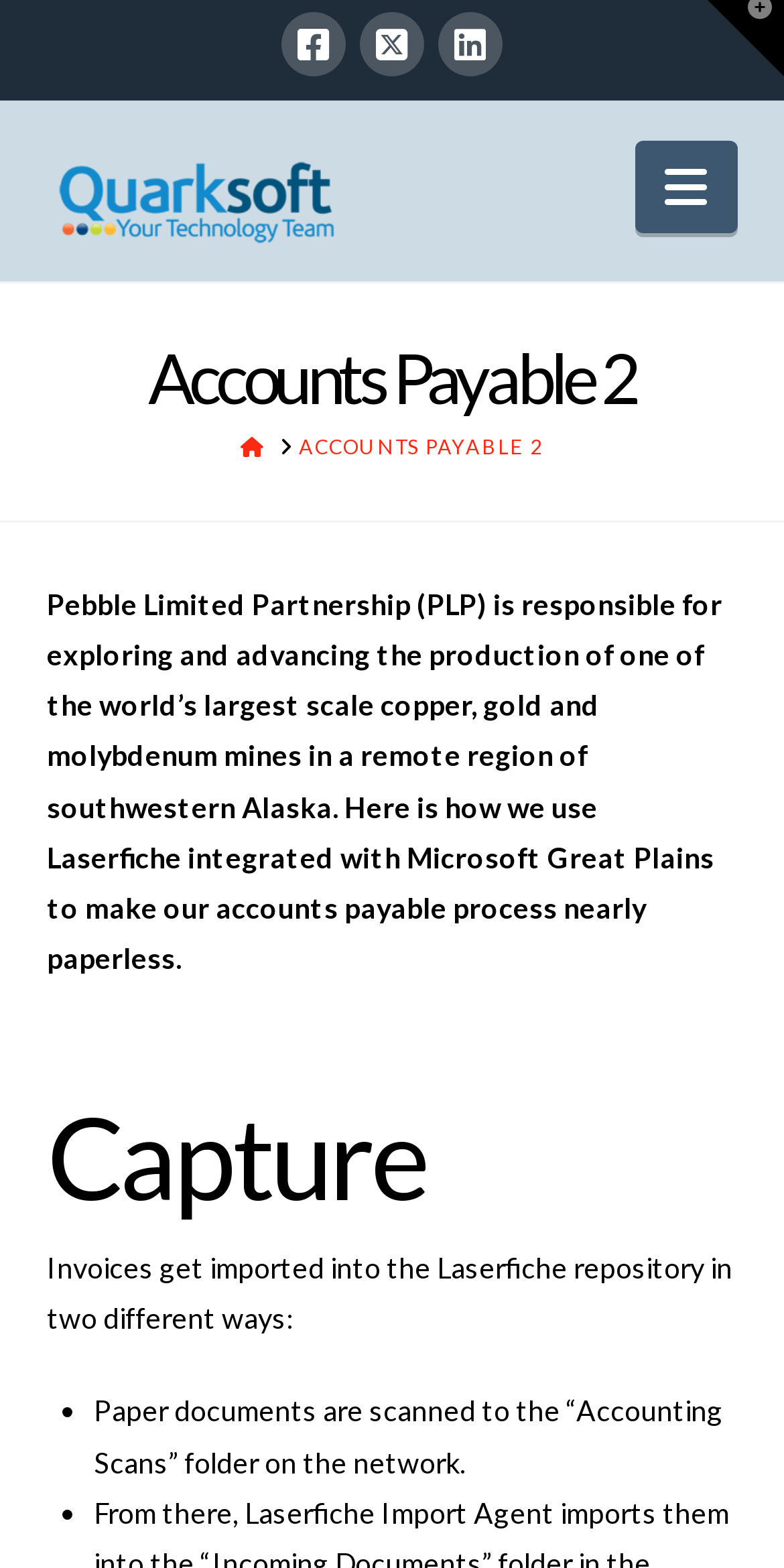Based on the element description: "parent_node: Navigation title="Back to Top"", identify the UI element and provide its bounding box coordinates. Use four float numbers between 0 and 1, [left, top, right, bottom].

[0.026, 0.89, 0.115, 0.935]